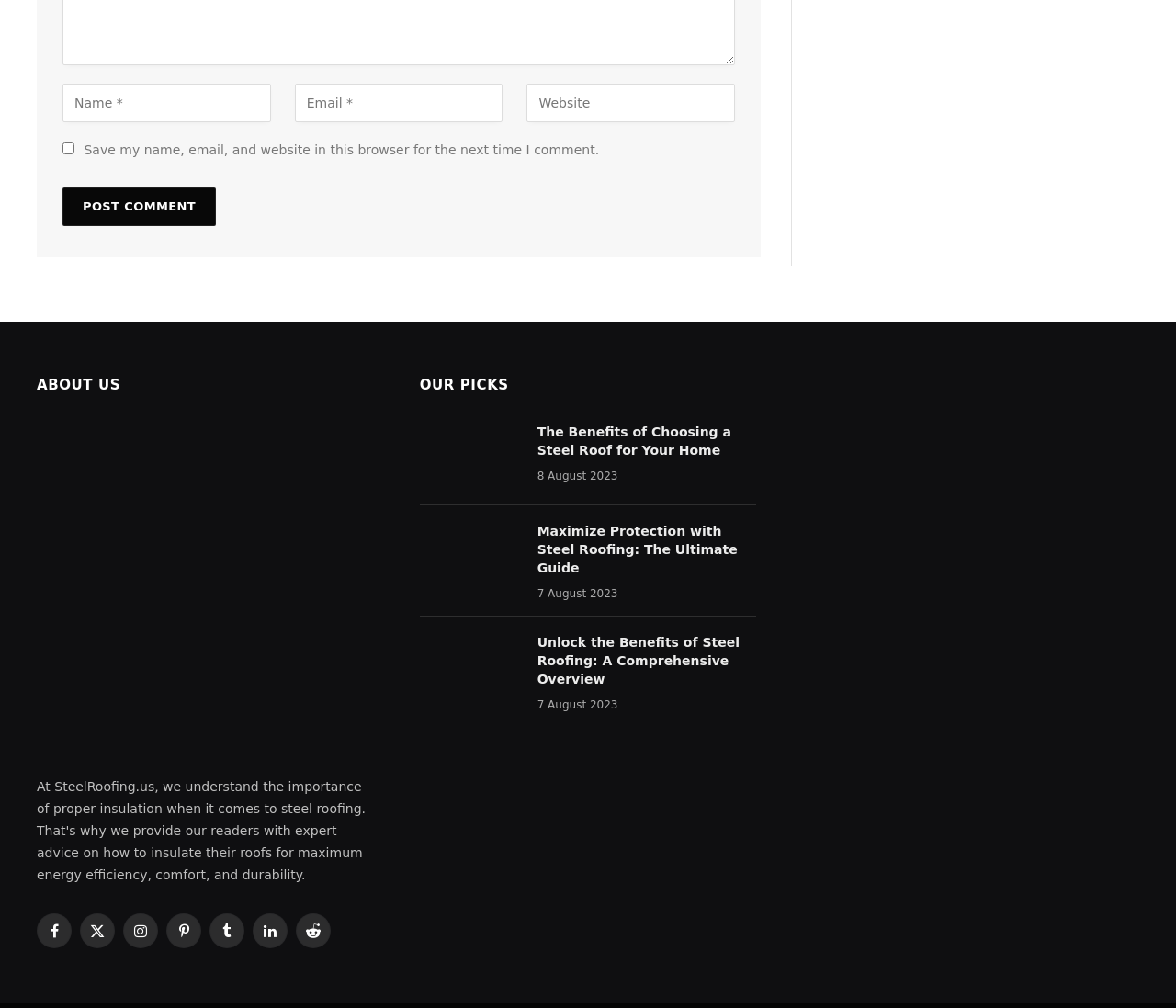Determine the bounding box coordinates of the region that needs to be clicked to achieve the task: "Read the article 'The Benefits of Choosing a Steel Roof for Your Home'".

[0.357, 0.731, 0.643, 0.801]